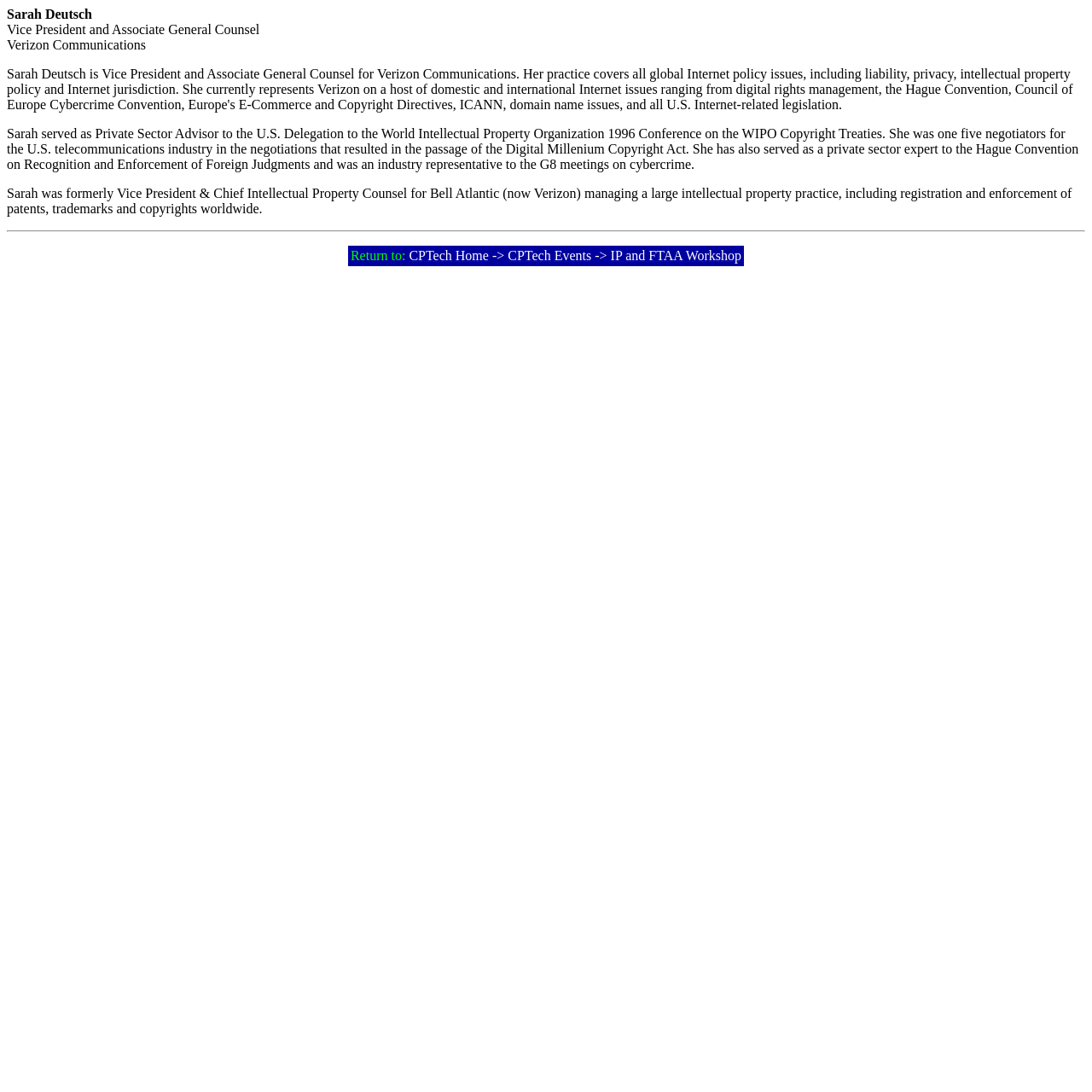Respond to the question with just a single word or phrase: 
What is the topic of Sarah's work experience?

Intellectual property